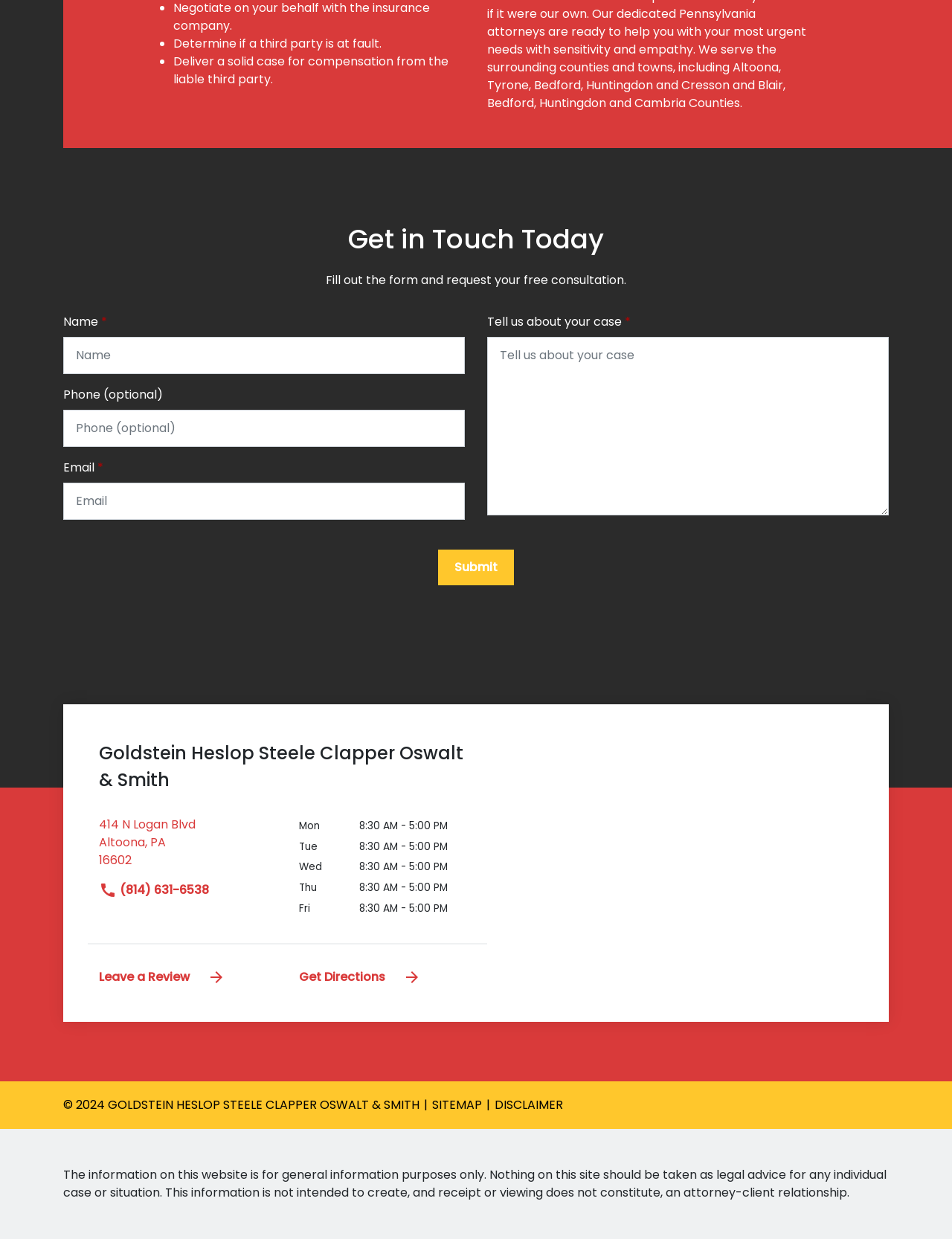What is the purpose of the form?
Please respond to the question with as much detail as possible.

The form on the webpage is accompanied by the text 'Fill out the form and request your free consultation.' which indicates that the purpose of the form is to request a free consultation.